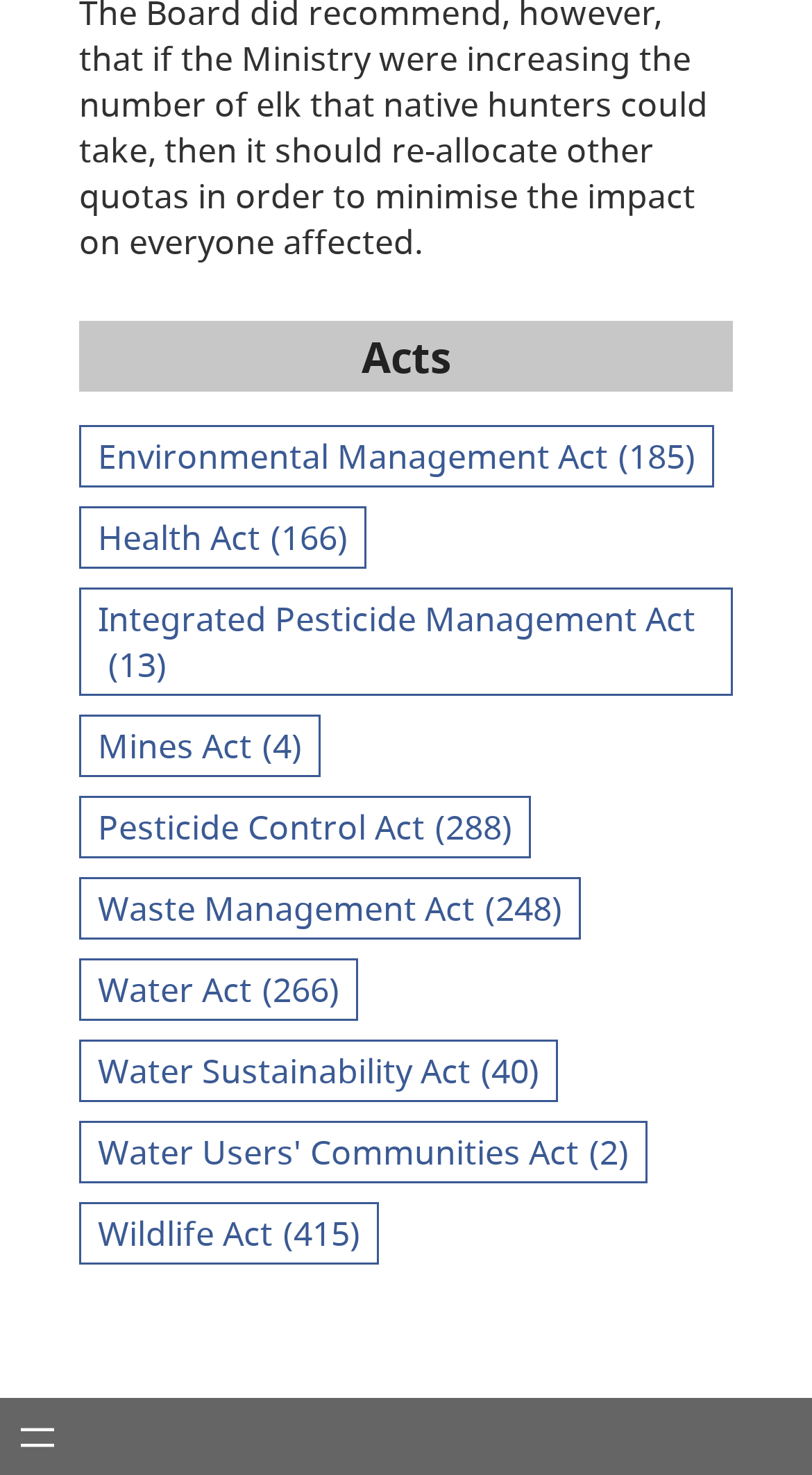Identify the bounding box coordinates of the HTML element based on this description: "Water Sustainability Act (40)".

[0.097, 0.705, 0.687, 0.748]